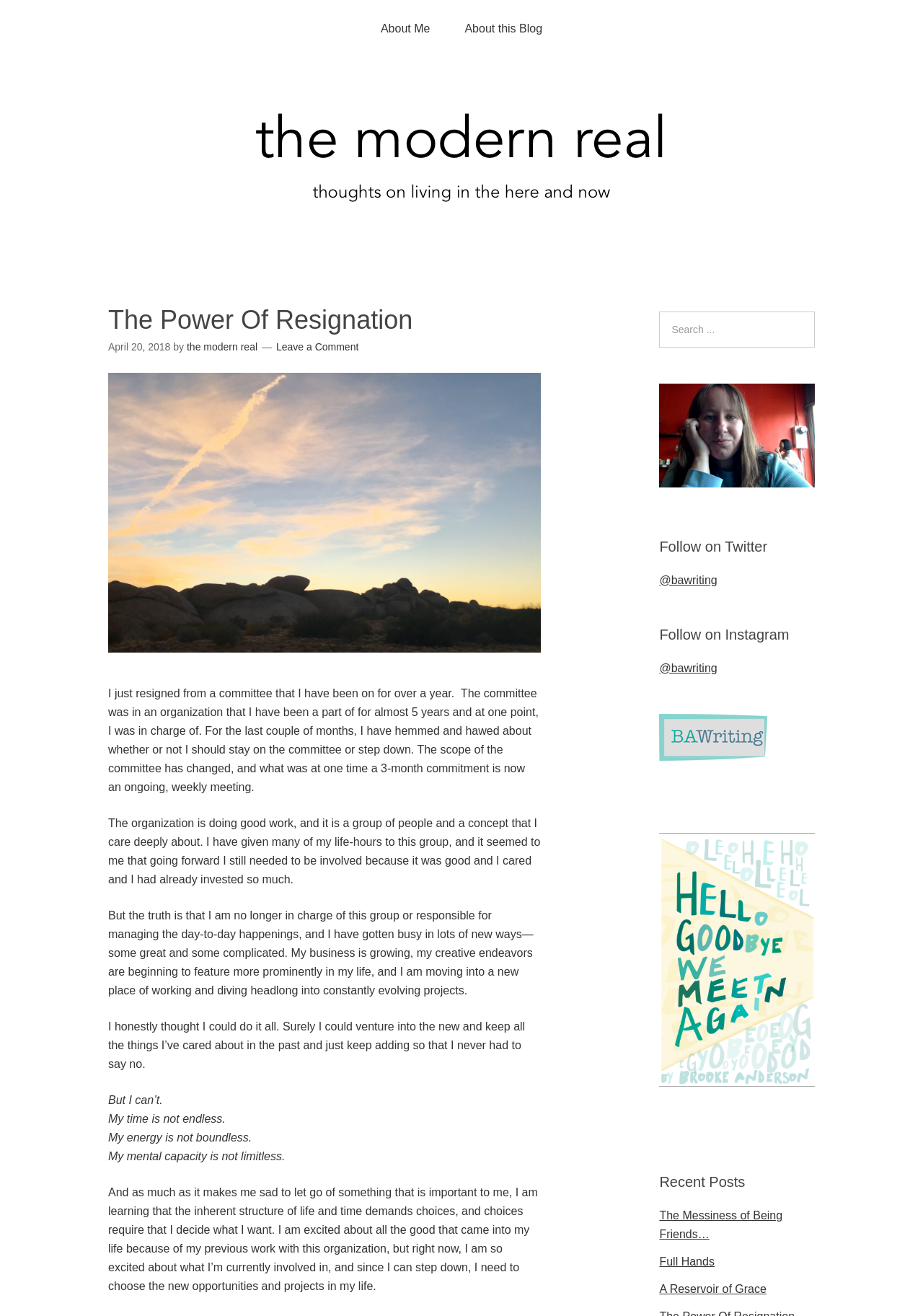What is the name of the organization the author was part of?
Provide a short answer using one word or a brief phrase based on the image.

Not specified